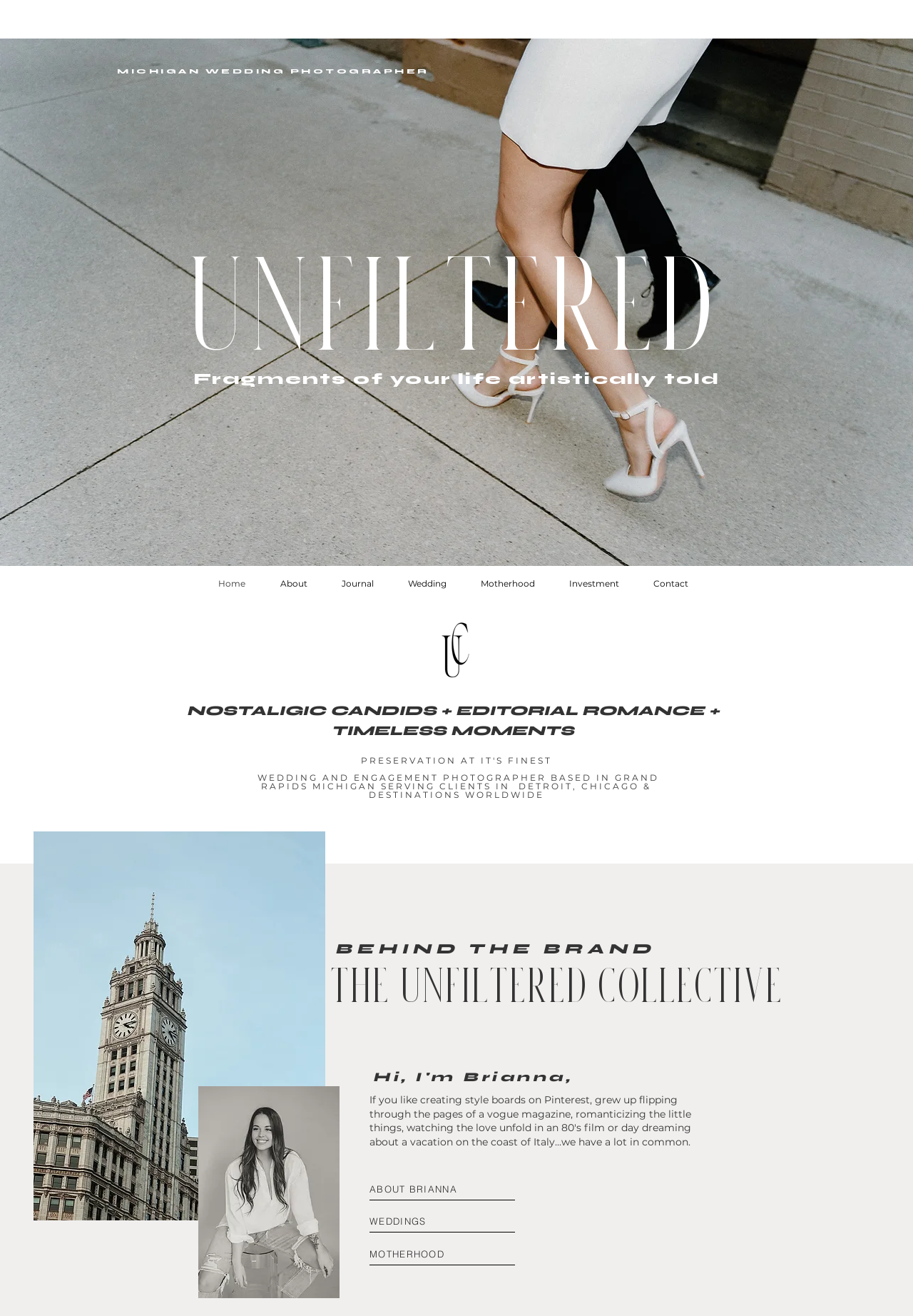Where is the photographer based?
Using the image as a reference, answer the question with a short word or phrase.

Grand Rapids, Michigan